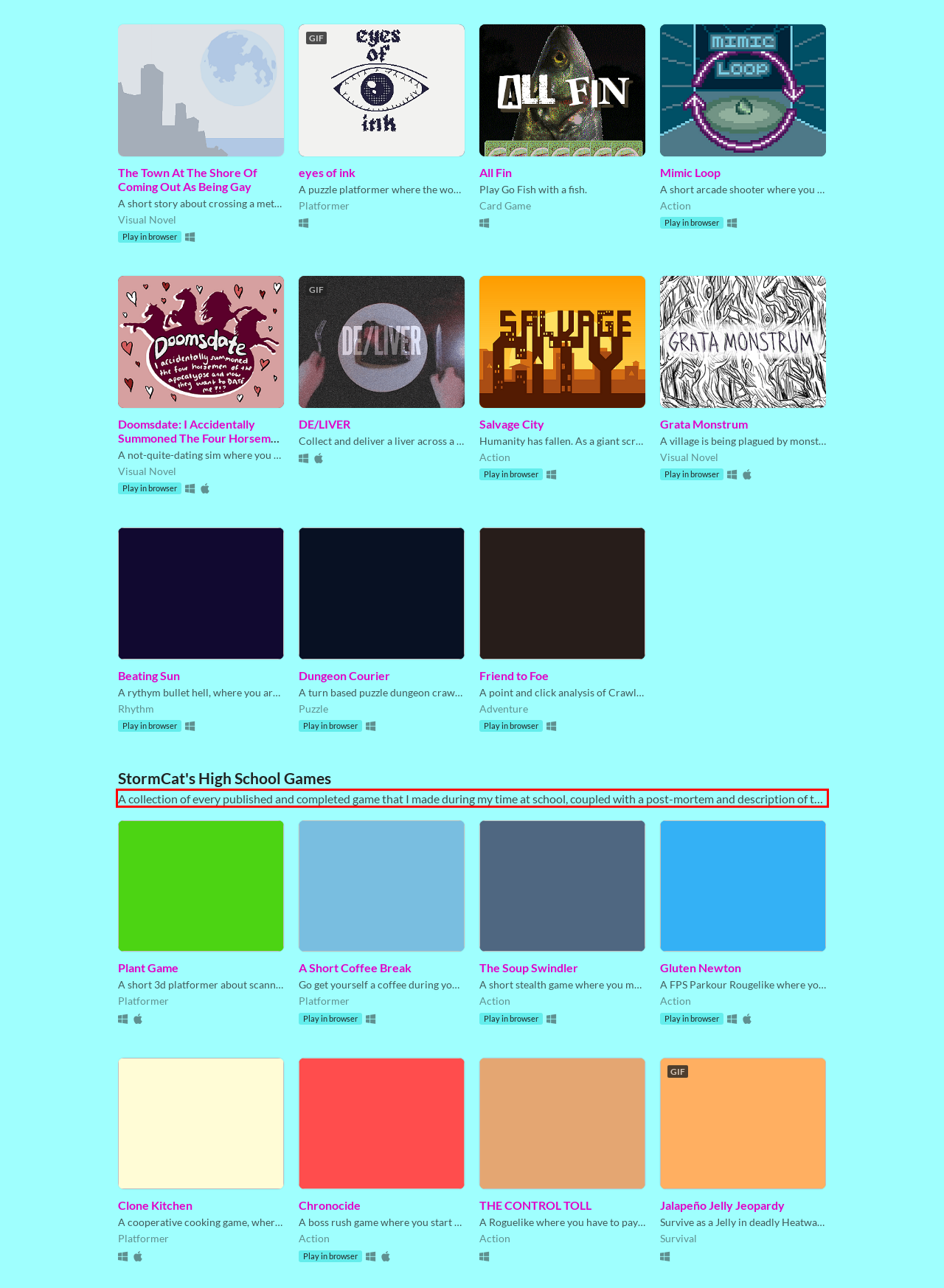Please perform OCR on the UI element surrounded by the red bounding box in the given webpage screenshot and extract its text content.

A collection of every published and completed game that I made during my time at school, coupled with a post-mortem and description of the development process. Perhaps this should be migrated to a blog somewhere.